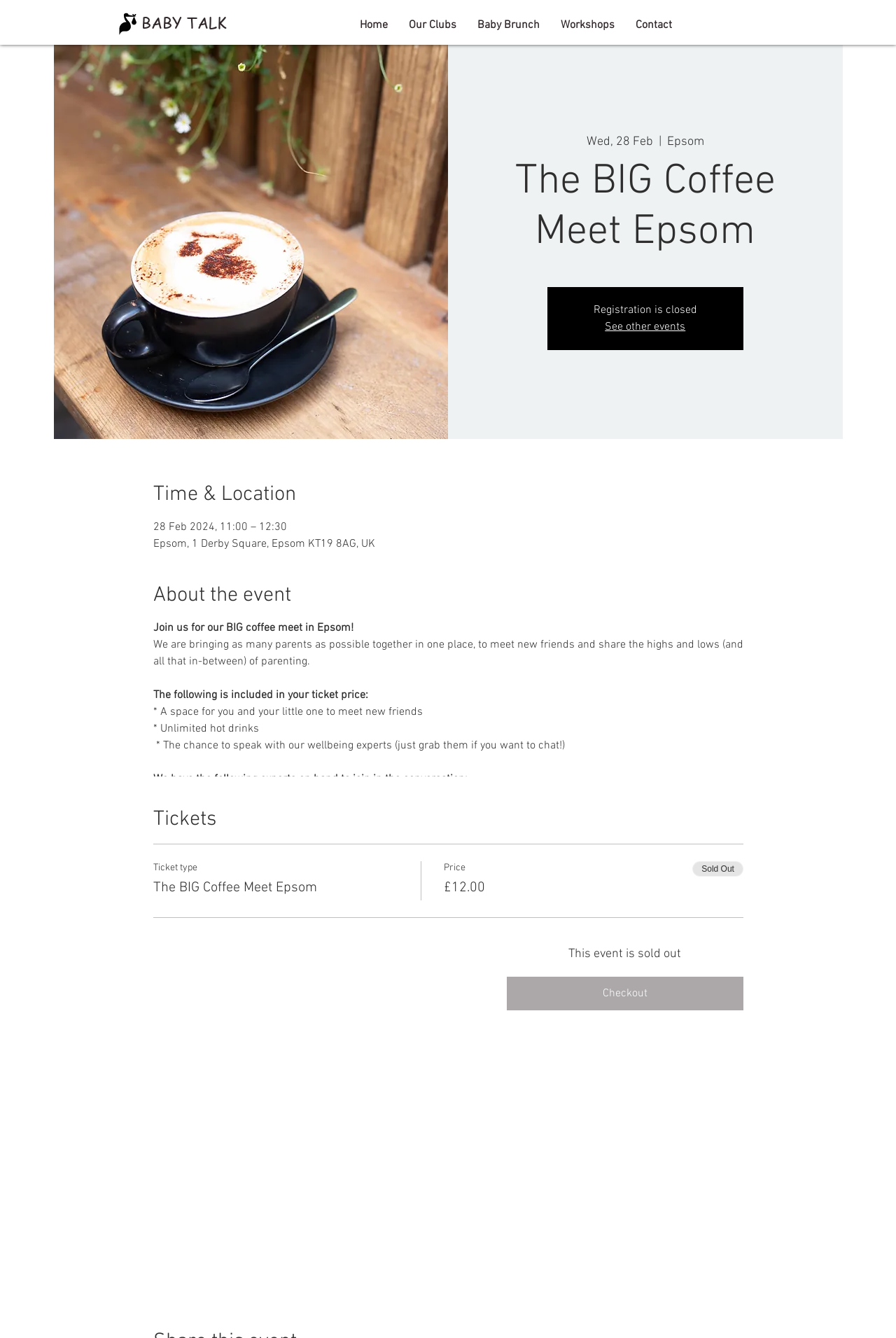Identify and provide the title of the webpage.

The BIG Coffee Meet Epsom